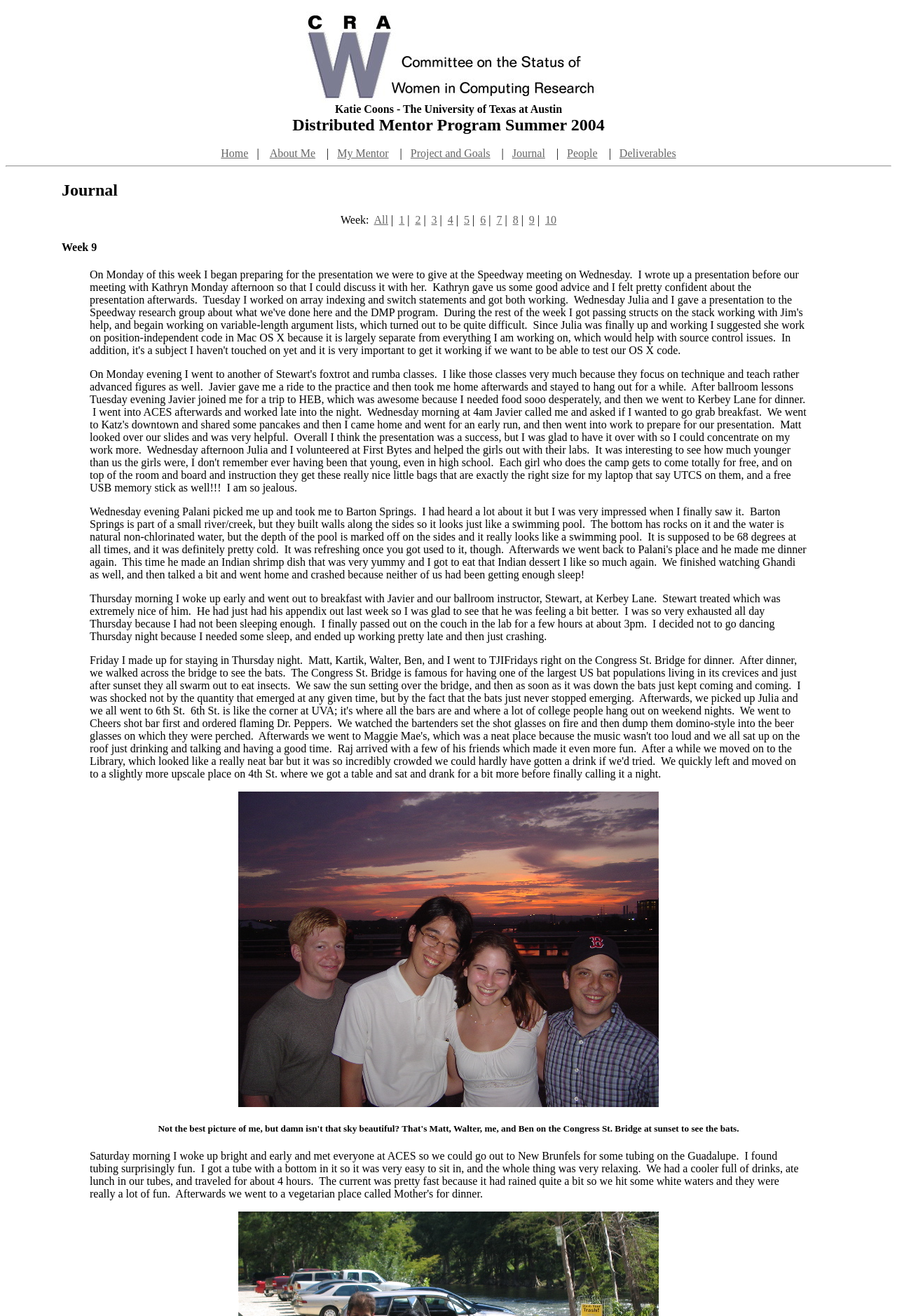Provide the bounding box coordinates for the specified HTML element described in this description: "Project and Goals". The coordinates should be four float numbers ranging from 0 to 1, in the format [left, top, right, bottom].

[0.458, 0.112, 0.547, 0.121]